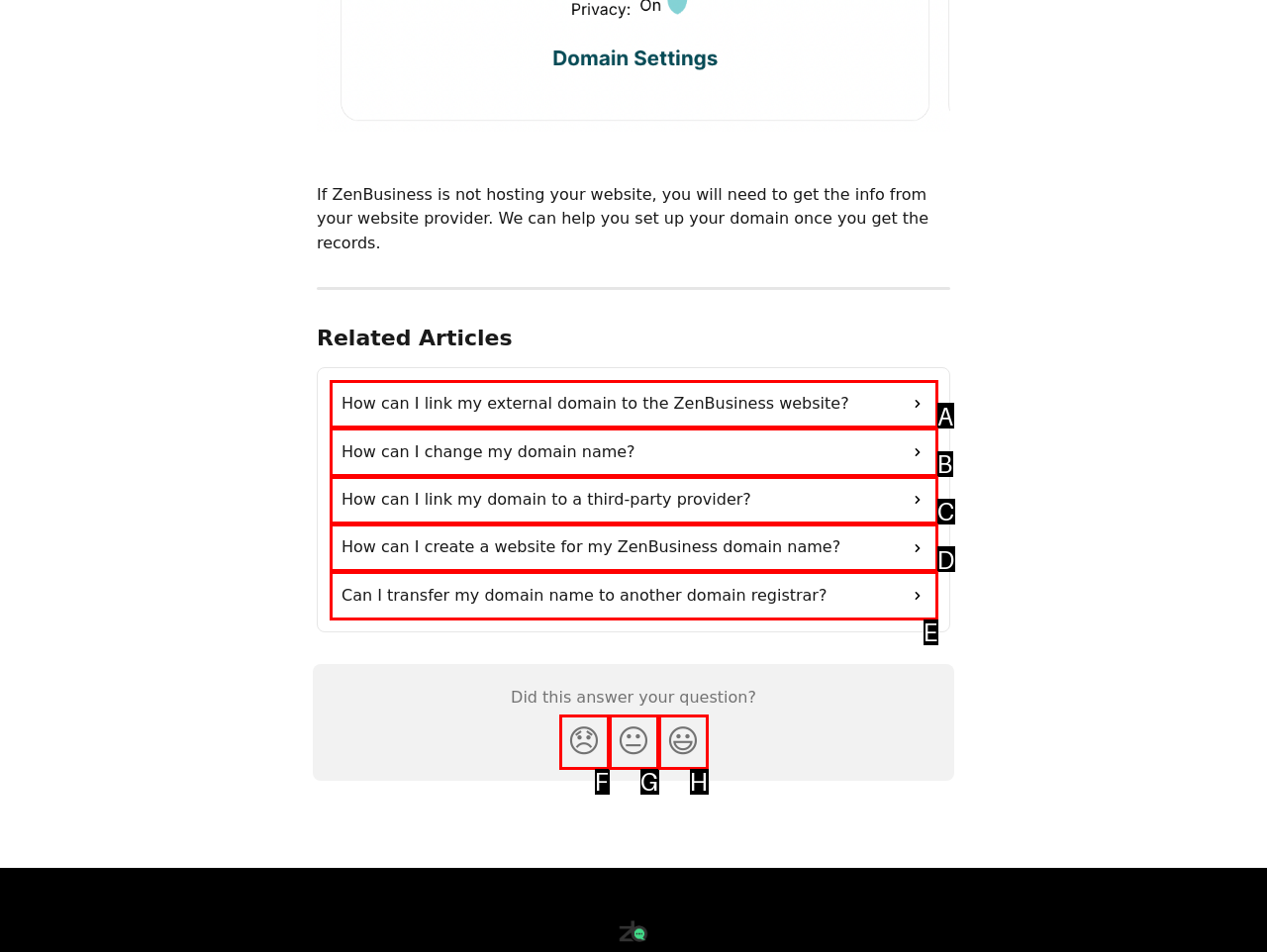Select the letter of the HTML element that best fits the description: 😐
Answer with the corresponding letter from the provided choices.

G